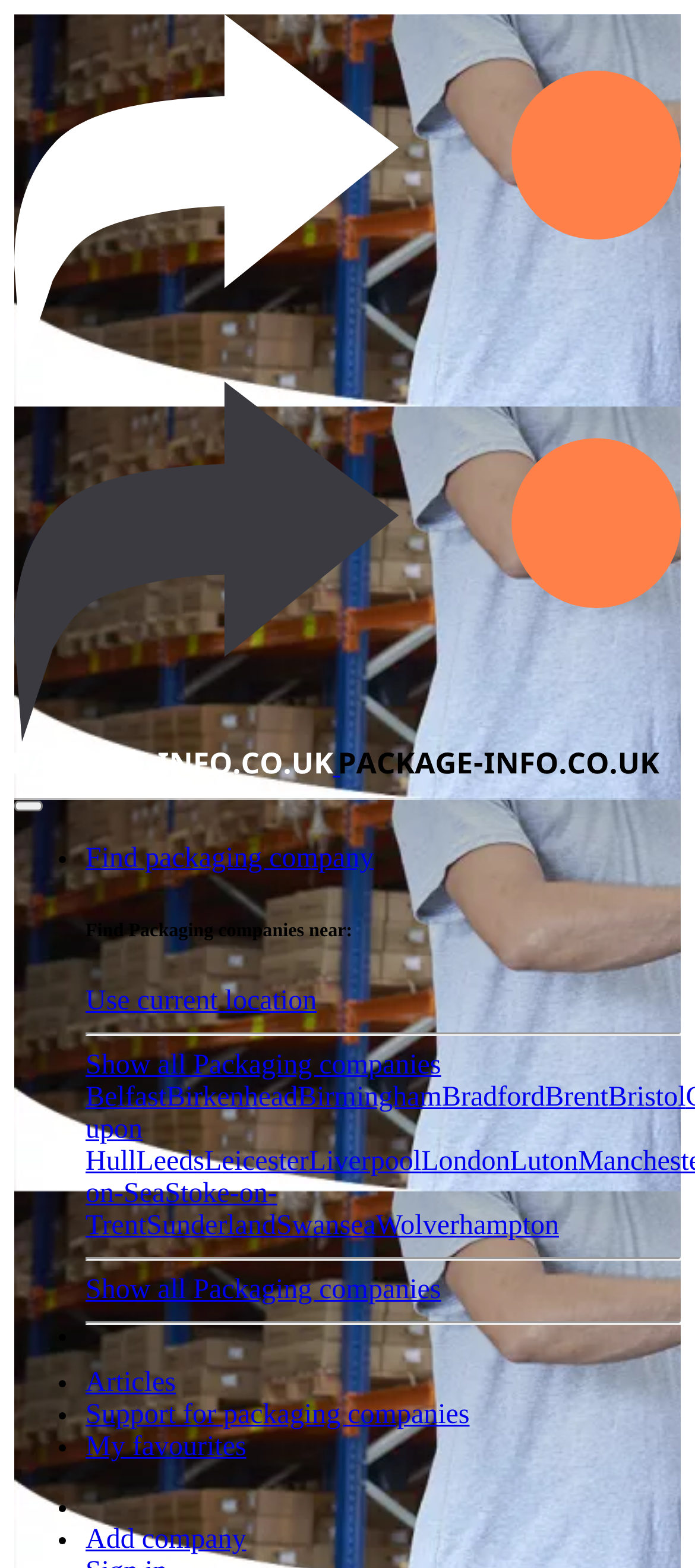Locate the bounding box coordinates of the element that needs to be clicked to carry out the instruction: "Show all Packaging companies". The coordinates should be given as four float numbers ranging from 0 to 1, i.e., [left, top, right, bottom].

[0.123, 0.669, 0.635, 0.689]